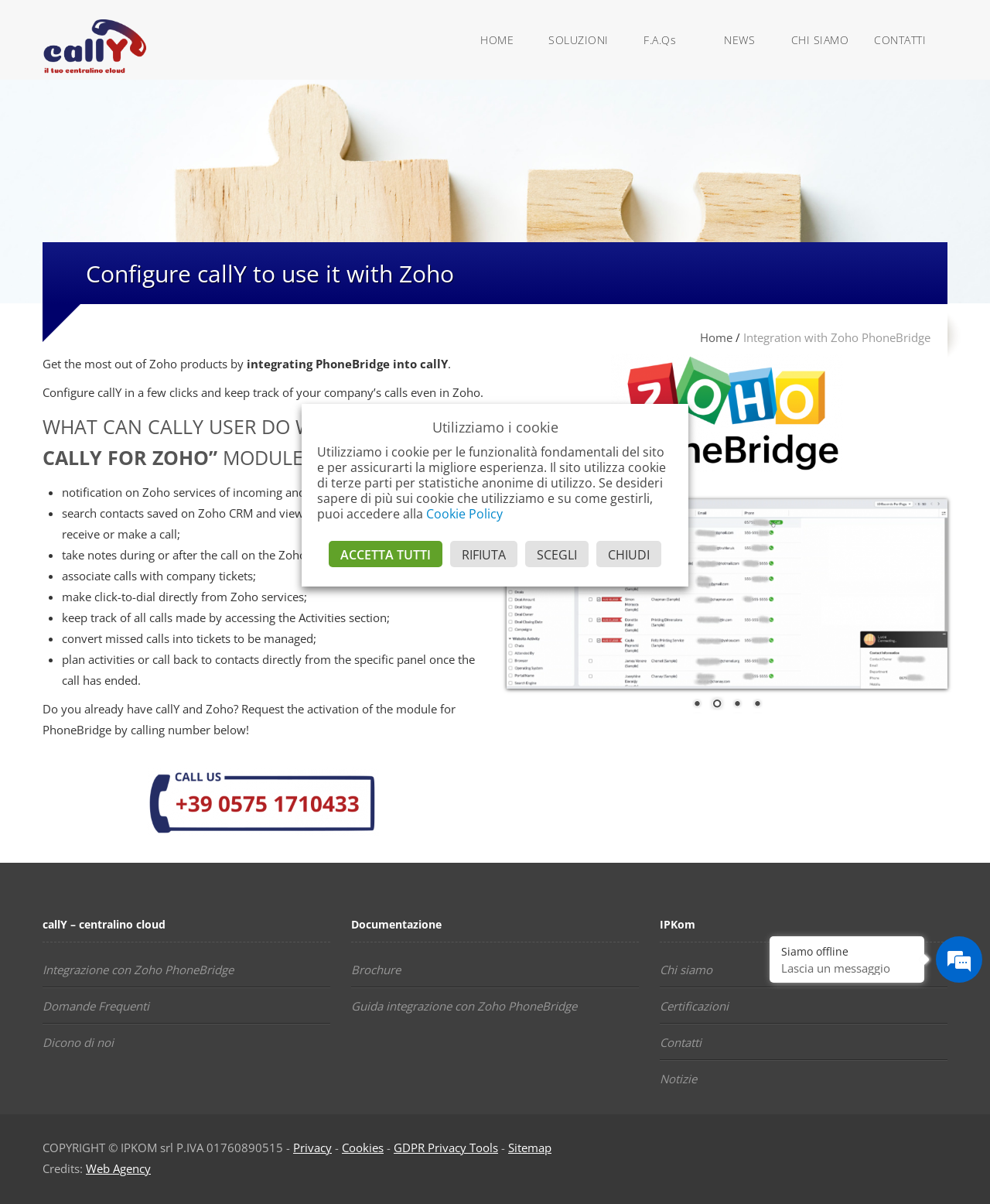Describe the webpage in detail, including text, images, and layout.

The webpage is about integrating callY with Zoho PhoneBridge. At the top, there is a logo "Cally – Centralino VoIP in Cloud" with a link to the homepage. Below it, there is a navigation menu with links to "HOME", "SOLUZIONI", "F.A.Qs", "NEWS", "CHI SIAMO", and "CONTATTI".

On the left side, there is a large image that spans almost the entire height of the page. Below the navigation menu, there is a heading "Configure callY to use it with Zoho" followed by a paragraph of text explaining the benefits of integrating callY with Zoho PhoneBridge.

To the right of the heading, there is a link "Home" and a static text "Integration with Zoho PhoneBridge". Below it, there is a list of features that callY users can do with the "IPKOM CALLY FOR ZOHO" module, including notification on Zoho services, searching contacts, taking notes, associating calls with company tickets, and more.

Further down, there is a call-to-action text "Do you already have callY and Zoho? Request the activation of the module for PhoneBridge by calling number below!" followed by a figure with a link "Cally with Zoho PhoneBridege" and an image.

On the right side, there is another figure with an image "Zoho Phonebridge". Below it, there is a large section with multiple images, but no text. At the bottom of the page, there are links to page numbers "1", "2", "3", and "4".